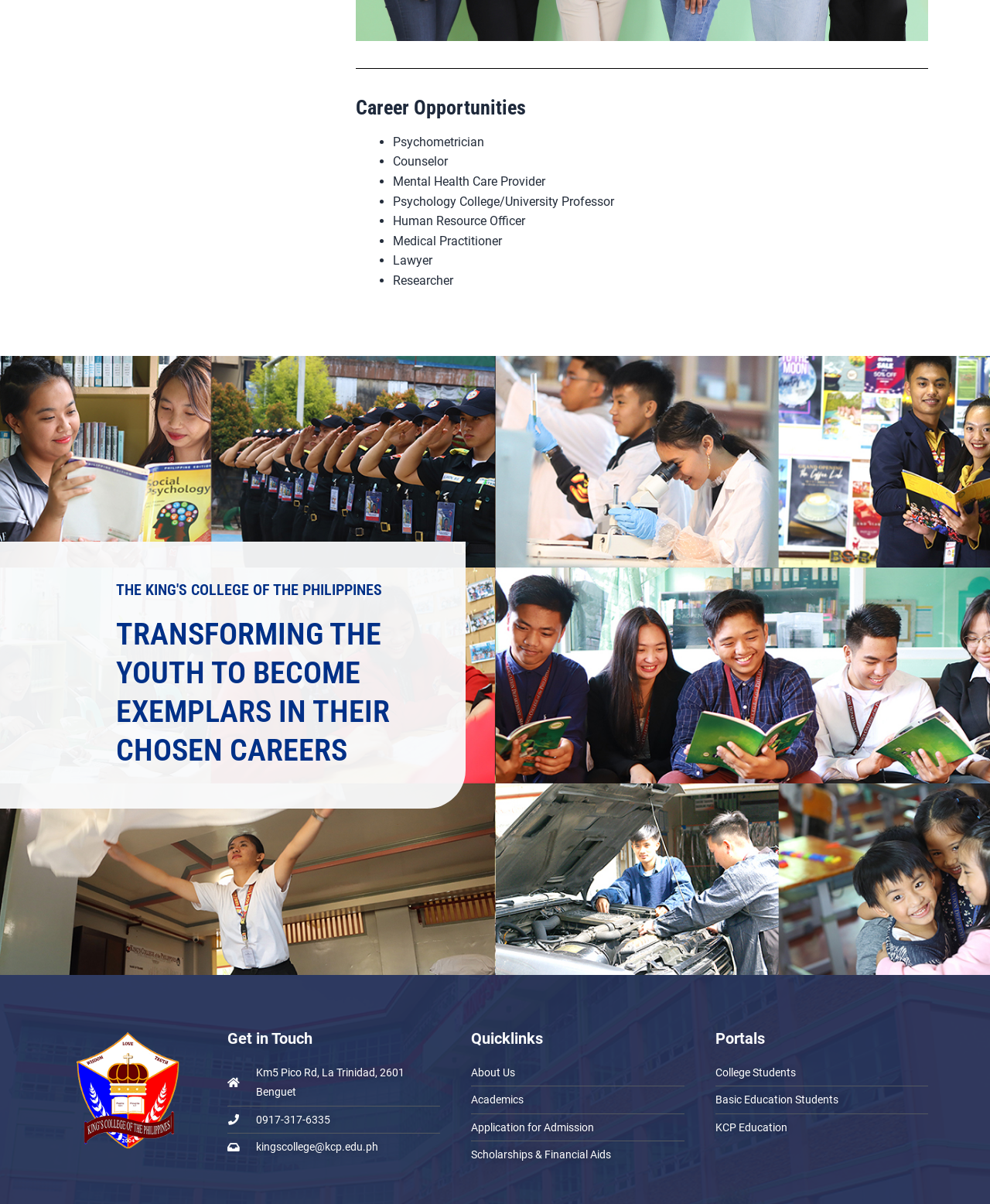What is the contact number of the college?
Based on the image, answer the question with as much detail as possible.

I found the answer by looking at the static text element with the contact number '0917-317-6335' which is located under the heading 'Get in Touch'.